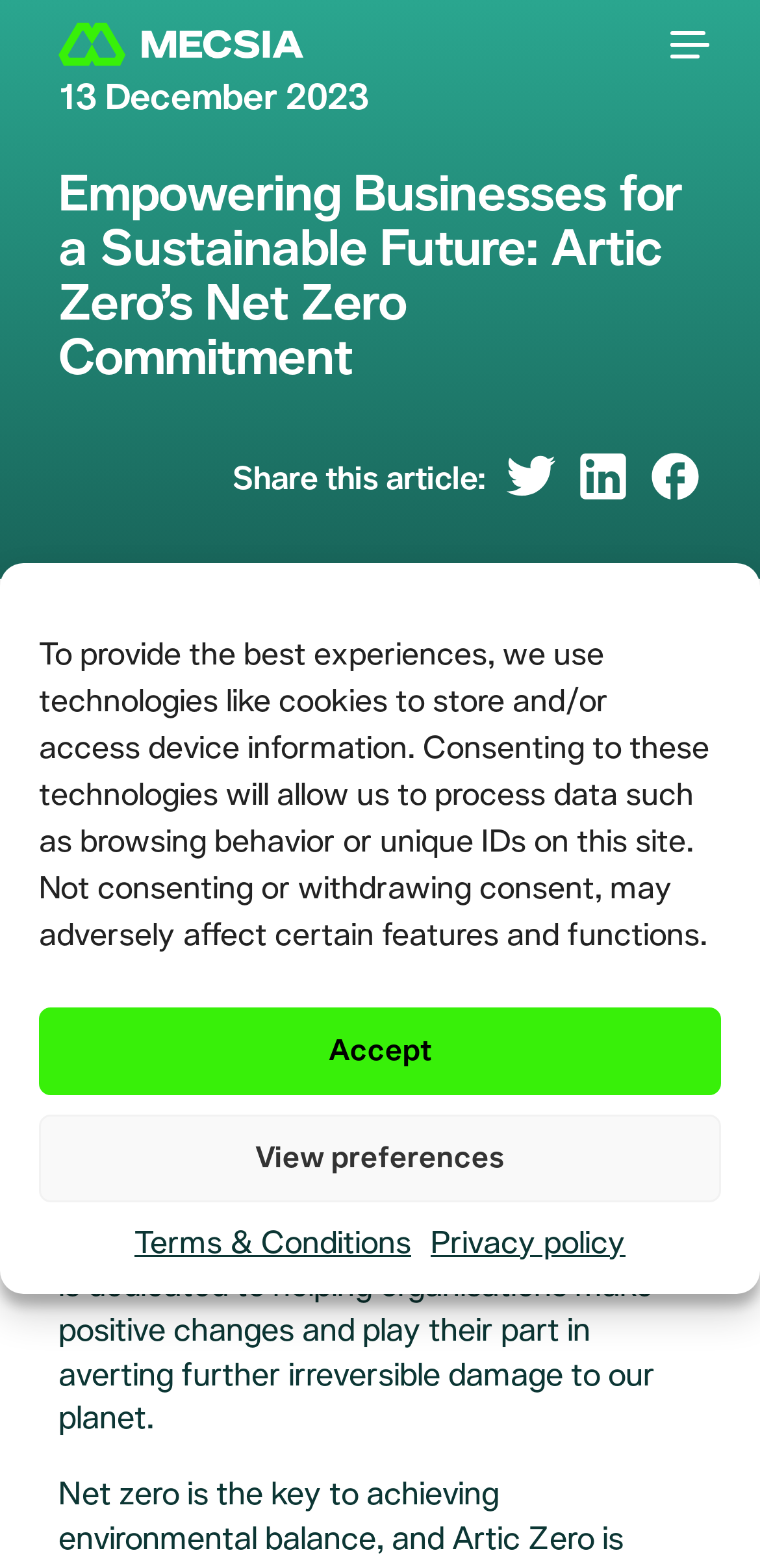What is the slogan of the company?
Please give a detailed answer to the question using the information shown in the image.

I found the slogan 'Powered by People.' on the webpage, which is located at the top section of the page, indicating the company's motto or philosophy.